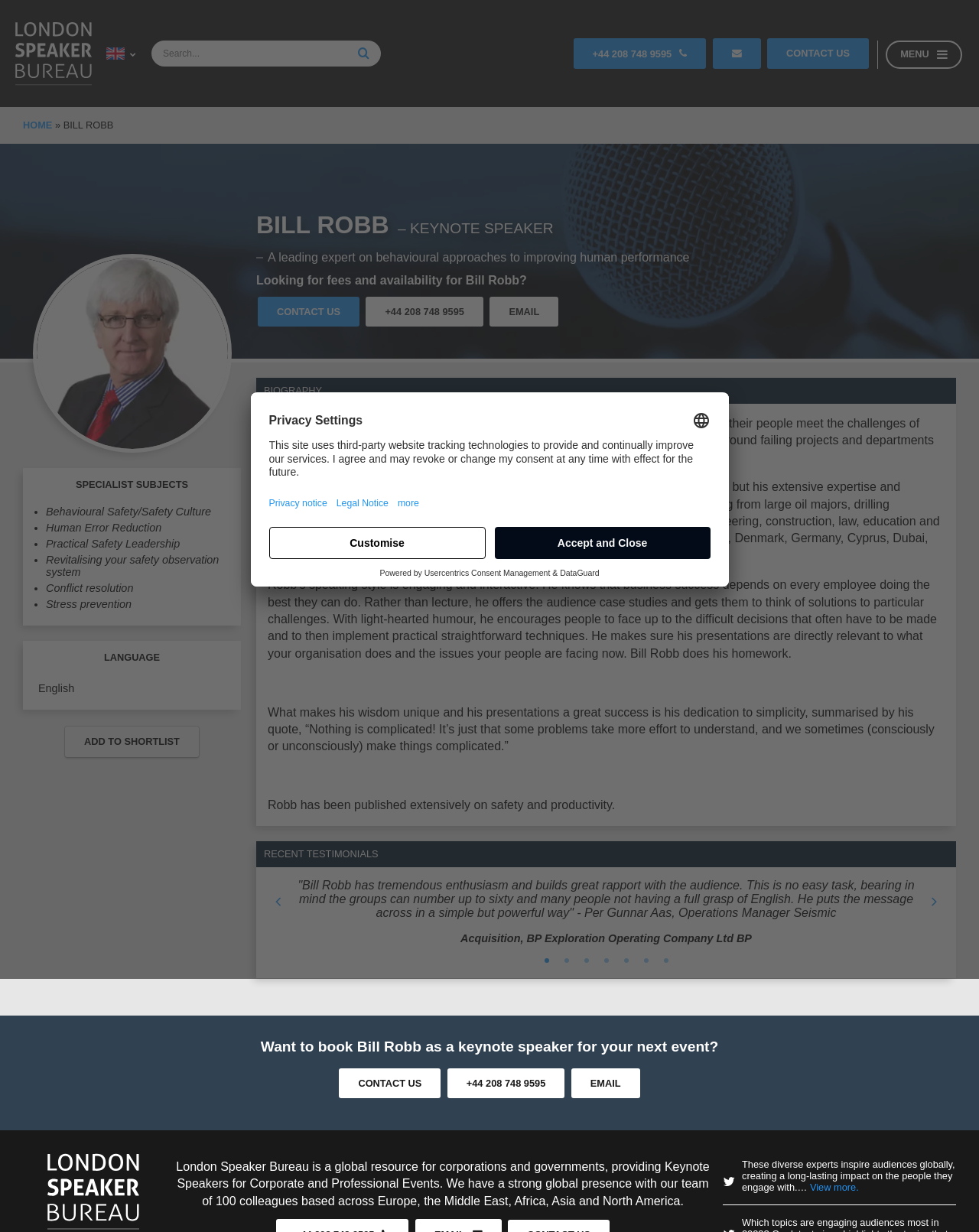Create a detailed description of the webpage's content and layout.

This webpage is about Dr. Bill Robb, a keynote speaker who specializes in behavioral approaches to improving human performance. At the top of the page, there is a logo of the London Speaker Bureau, a global resource for corporations and governments, providing keynote speakers for corporate and professional events. 

Below the logo, there is a search box and a button to search for something. On the right side of the search box, there are three links: "Call us", "Email us", and "CONTACT US". 

Next to the search box, there is a menu button labeled "MENU" with an icon. Below the menu button, there is a link to the "HOME" page. 

The main content of the page starts with a heading that reads "BILL ROBB – KEYNOTE SPEAKER". Below the heading, there is a subheading that describes Dr. Bill Robb as a leading expert on behavioral approaches to improving human performance. 

On the left side of the page, there is a profile picture of Dr. Bill Robb. Below the profile picture, there is a section that lists his specialist subjects, including behavioral safety/safety culture, human error reduction, practical safety leadership, and more. 

To the right of the profile picture, there is a section that provides a biography of Dr. Bill Robb, describing his experience and expertise in assisting organizations and their people to meet the challenges of clarifying strategy, improving productivity, and overcoming morale problems. 

Below the biography, there is a section that lists recent testimonials from clients who have worked with Dr. Bill Robb. The testimonials are presented in a tabbed format, with seven tabs in total. Each tab contains a quote from a client, along with their name and company. 

At the bottom of the page, there is a call-to-action section that encourages visitors to book Dr. Bill Robb as a keynote speaker for their next event. There are three links: "CONTACT US", "+44 208 748 9595", and "EMAIL". 

Finally, there is a section that provides information about the London Speaker Bureau, describing it as a global resource for corporations and governments, providing keynote speakers for corporate and professional events. There is also a link to view more information about the bureau.